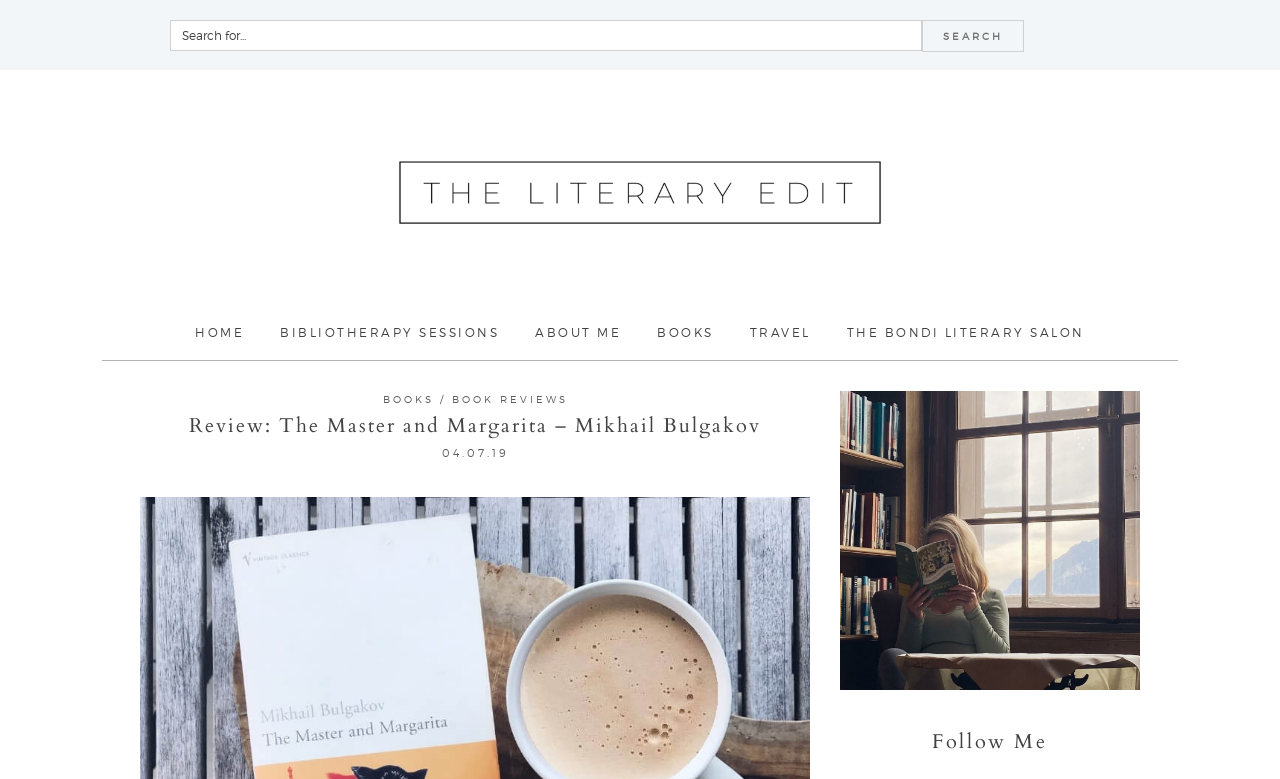Identify the bounding box coordinates of the clickable region required to complete the instruction: "Follow Lucy Pearson on social media". The coordinates should be given as four float numbers within the range of 0 and 1, i.e., [left, top, right, bottom].

[0.656, 0.936, 0.891, 0.969]